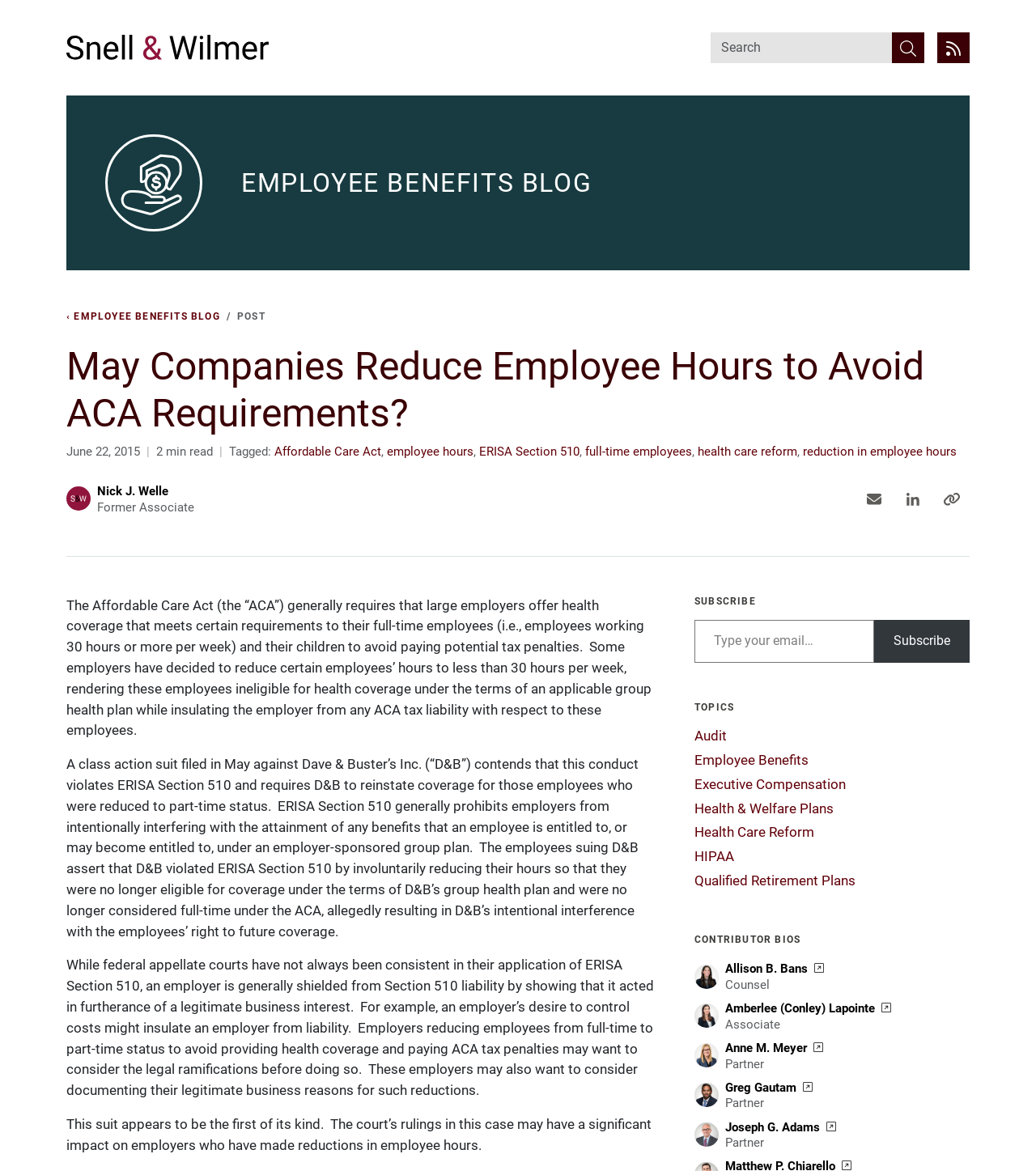Specify the bounding box coordinates of the region I need to click to perform the following instruction: "View the contributor bio of Nick J. Welle". The coordinates must be four float numbers in the range of 0 to 1, i.e., [left, top, right, bottom].

[0.094, 0.413, 0.162, 0.426]